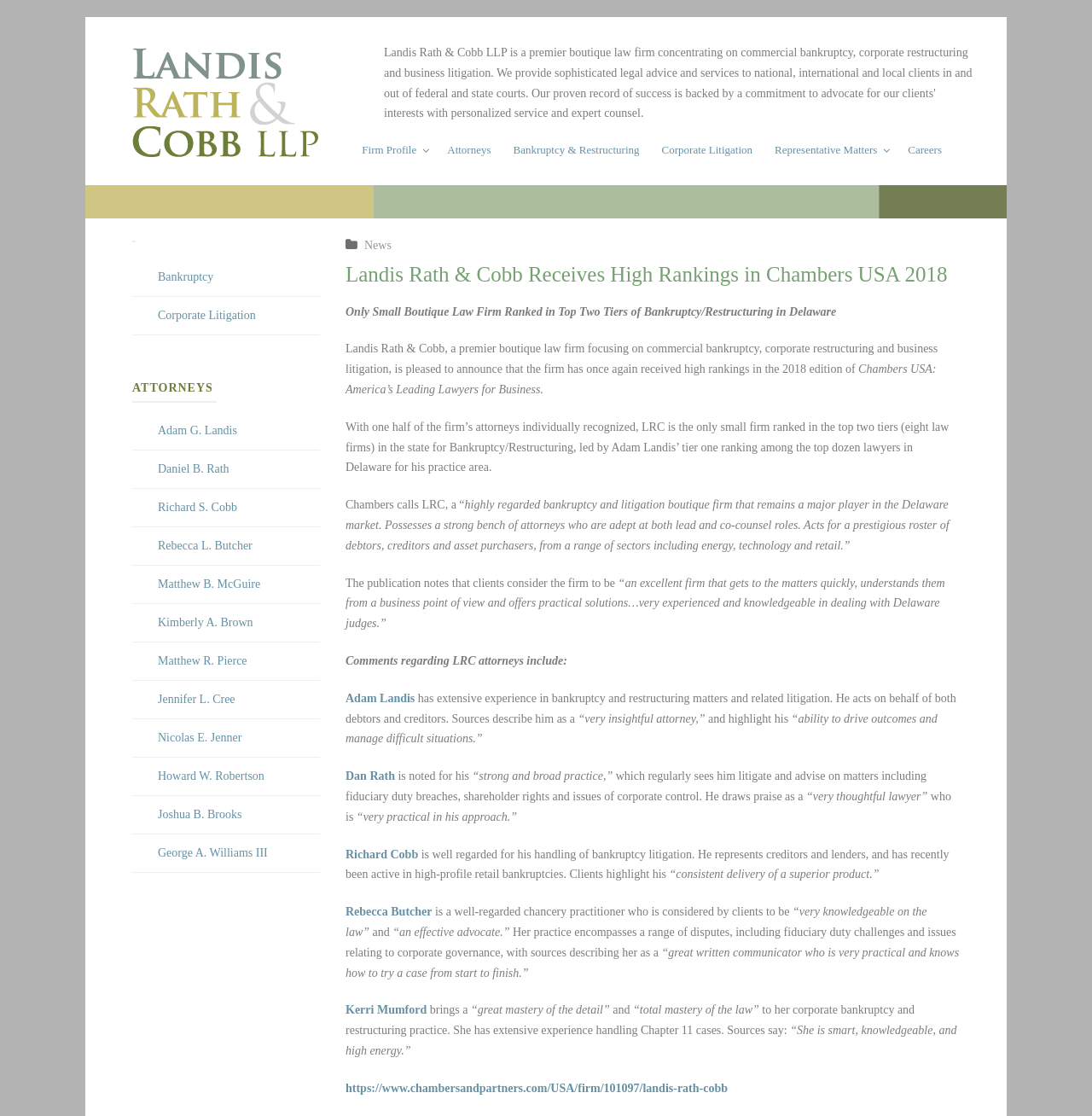What is the publication that ranked the firm?
Please give a detailed answer to the question using the information shown in the image.

The publication that ranked the firm can be found in the text, which mentions 'Chambers USA: America’s Leading Lawyers for Business.' This publication is likely a reputable source for ranking law firms and attorneys.